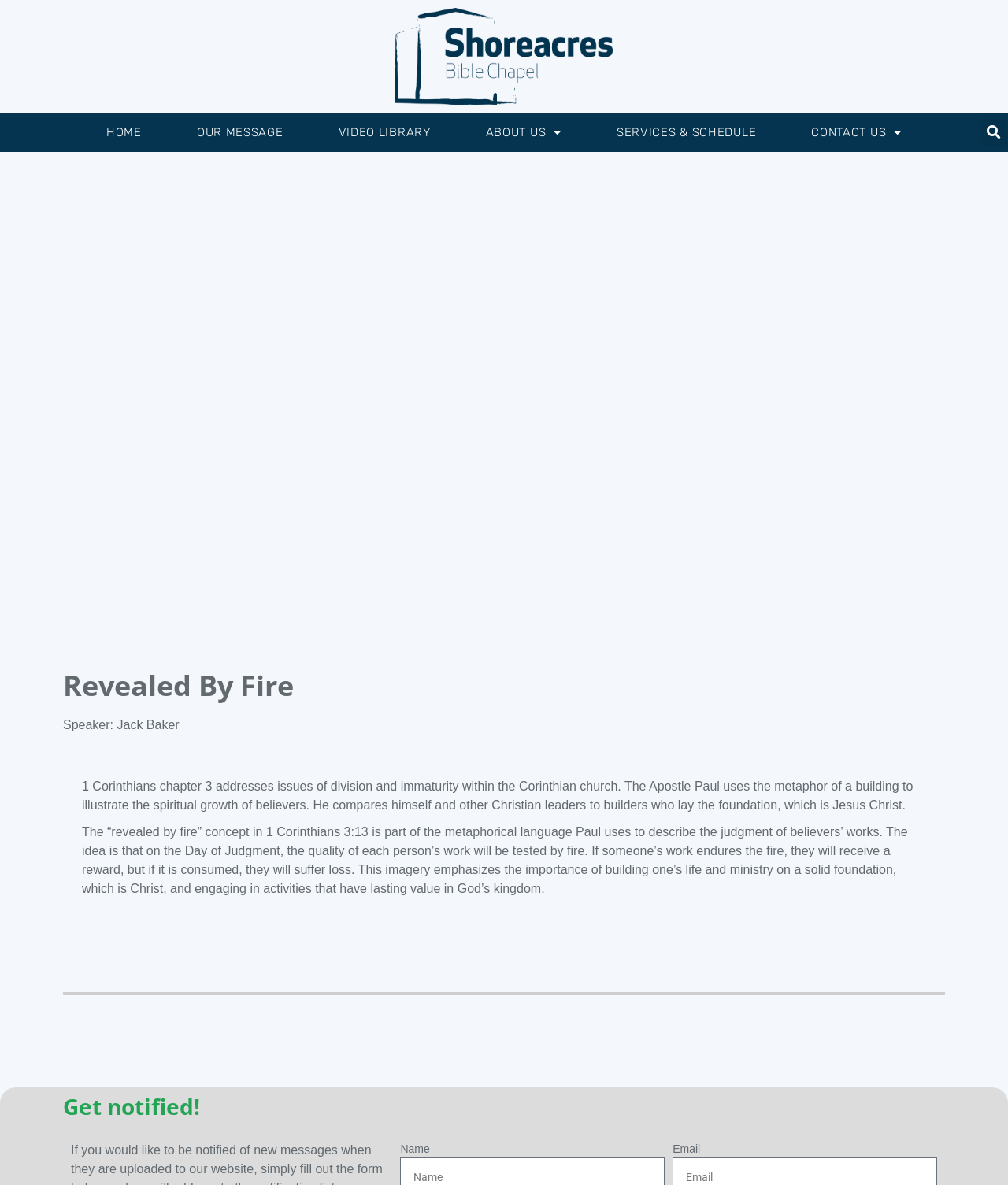Produce an elaborate caption capturing the essence of the webpage.

The webpage is about Revealed By Fire - Shoreacres Bible Chapel, with a focus on a sermon by Jack Baker breaking down 1 Corinthians Chapter 3. 

At the top, there is a navigation menu with six links: HOME, OUR MESSAGE, VIDEO LIBRARY, ABOUT US, SERVICES & SCHEDULE, and CONTACT US. The ABOUT US and CONTACT US links have dropdown menus. On the right side of the navigation menu, there is a search bar with a search button.

Below the navigation menu, the title "Revealed By Fire" is prominently displayed. Underneath the title, the speaker's name, Jack Baker, is mentioned. 

The main content of the webpage is a sermon summary, divided into two paragraphs. The first paragraph explains how the Apostle Paul addresses issues of division and immaturity in the Corinthian church, using the metaphor of a building to illustrate spiritual growth. The second paragraph delves deeper into the concept of "revealed by fire" in 1 Corinthians 3:13, describing how believers' works will be tested by fire on the Day of Judgment.

At the bottom of the page, there is a section titled "Get notified!" with two input fields for name and email.